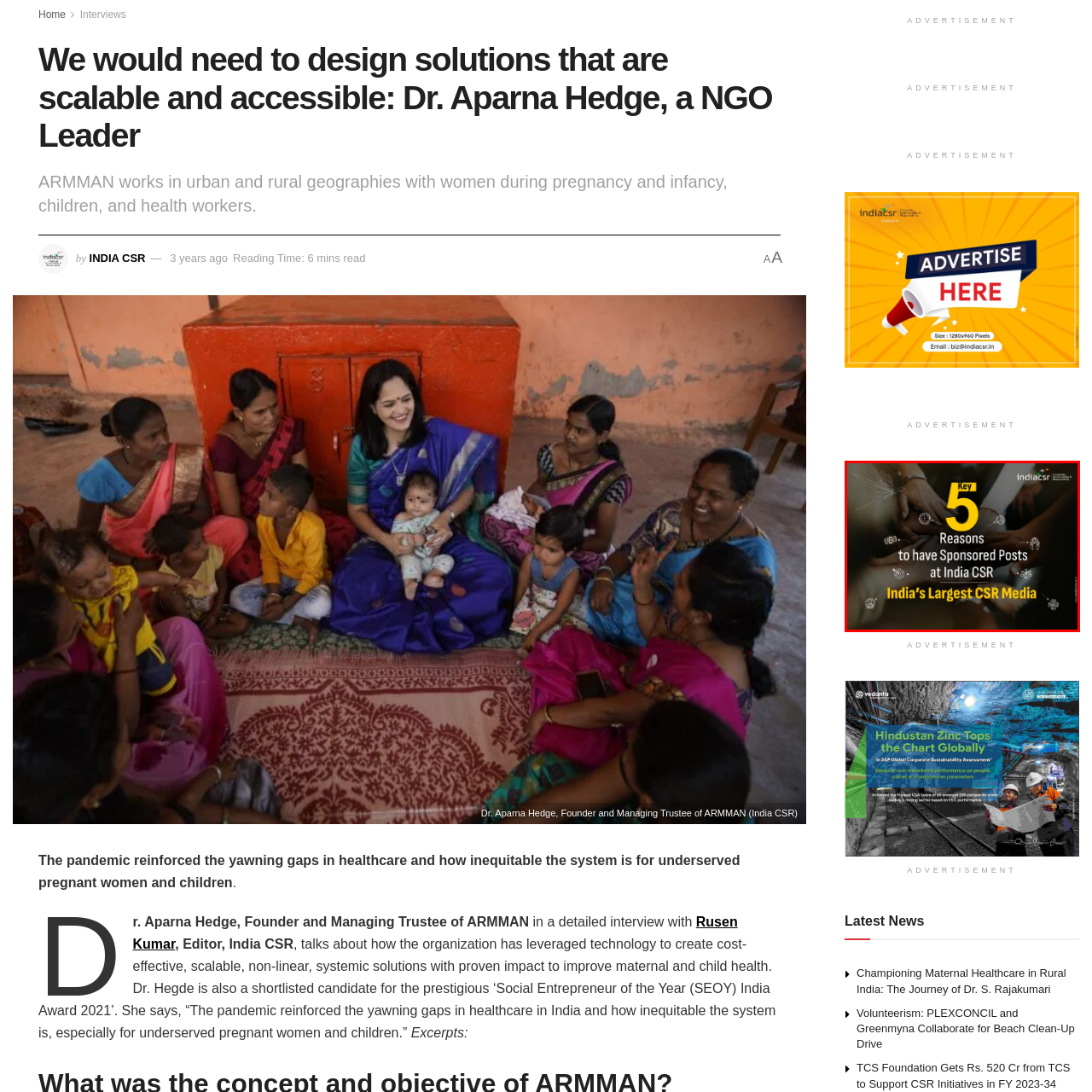What is India CSR referred to as in the image?
Check the image inside the red bounding box and provide your answer in a single word or short phrase.

India's Largest CSR Media